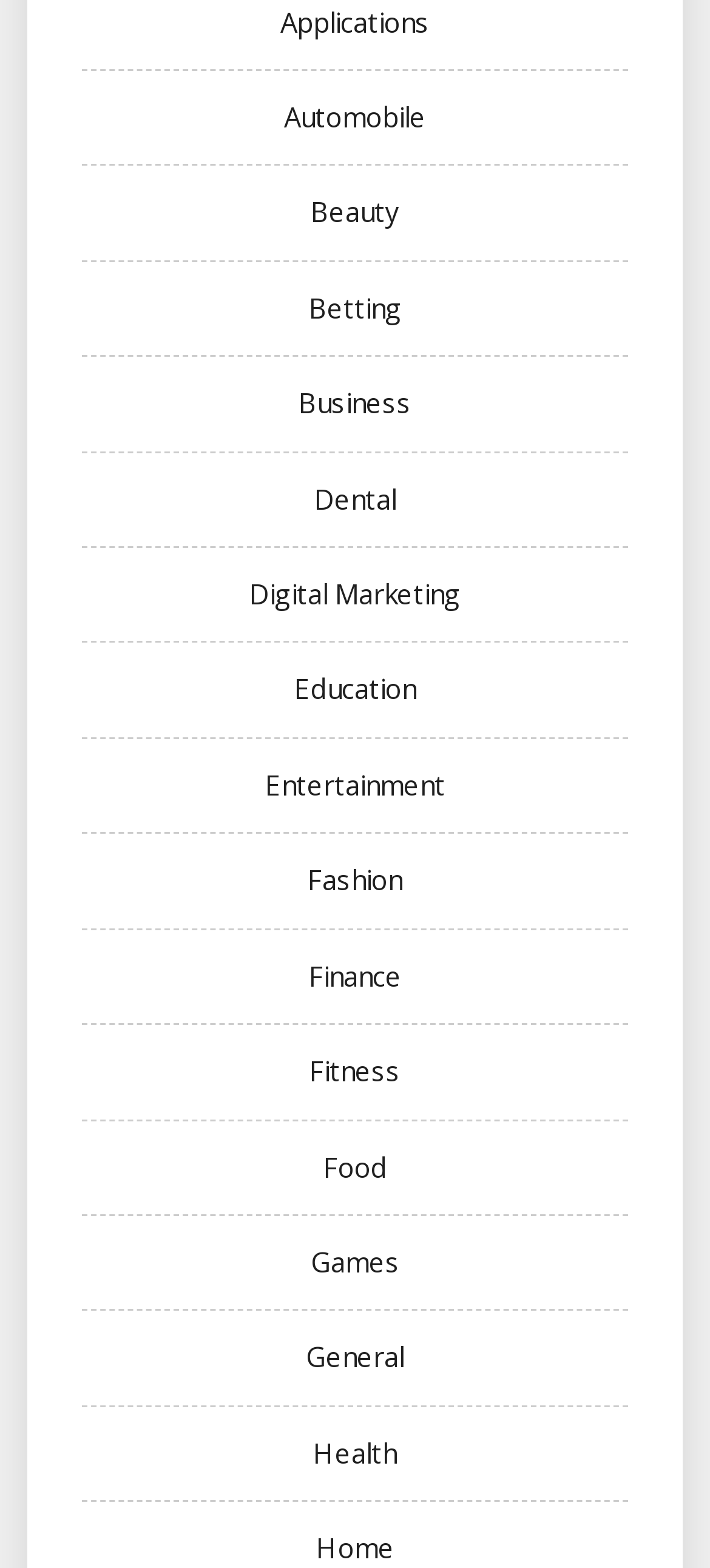Pinpoint the bounding box coordinates of the element you need to click to execute the following instruction: "Go to Home". The bounding box should be represented by four float numbers between 0 and 1, in the format [left, top, right, bottom].

[0.445, 0.976, 0.555, 0.999]